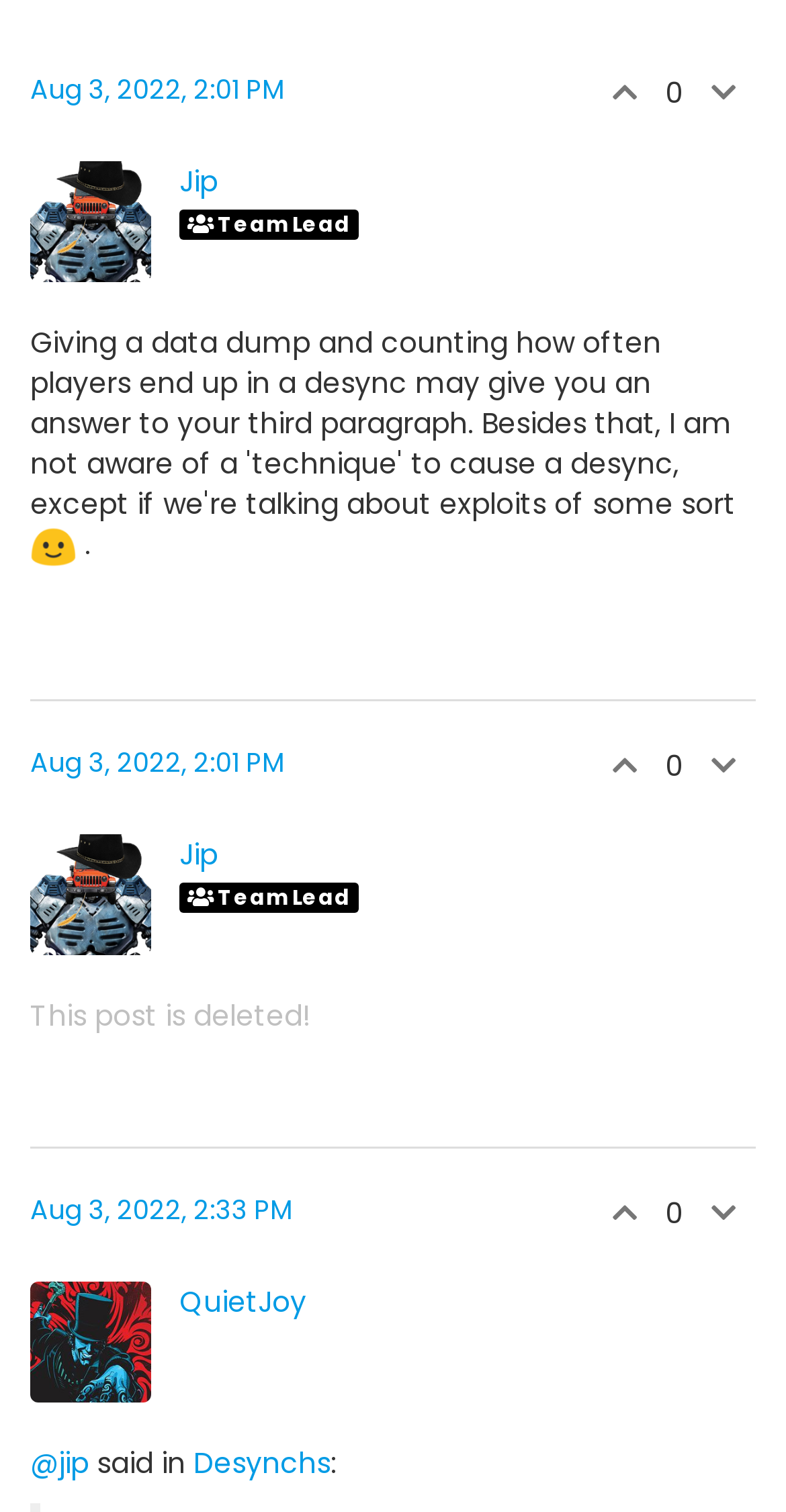Identify the bounding box coordinates for the element you need to click to achieve the following task: "View Jip's profile". Provide the bounding box coordinates as four float numbers between 0 and 1, in the form [left, top, right, bottom].

[0.038, 0.107, 0.218, 0.187]